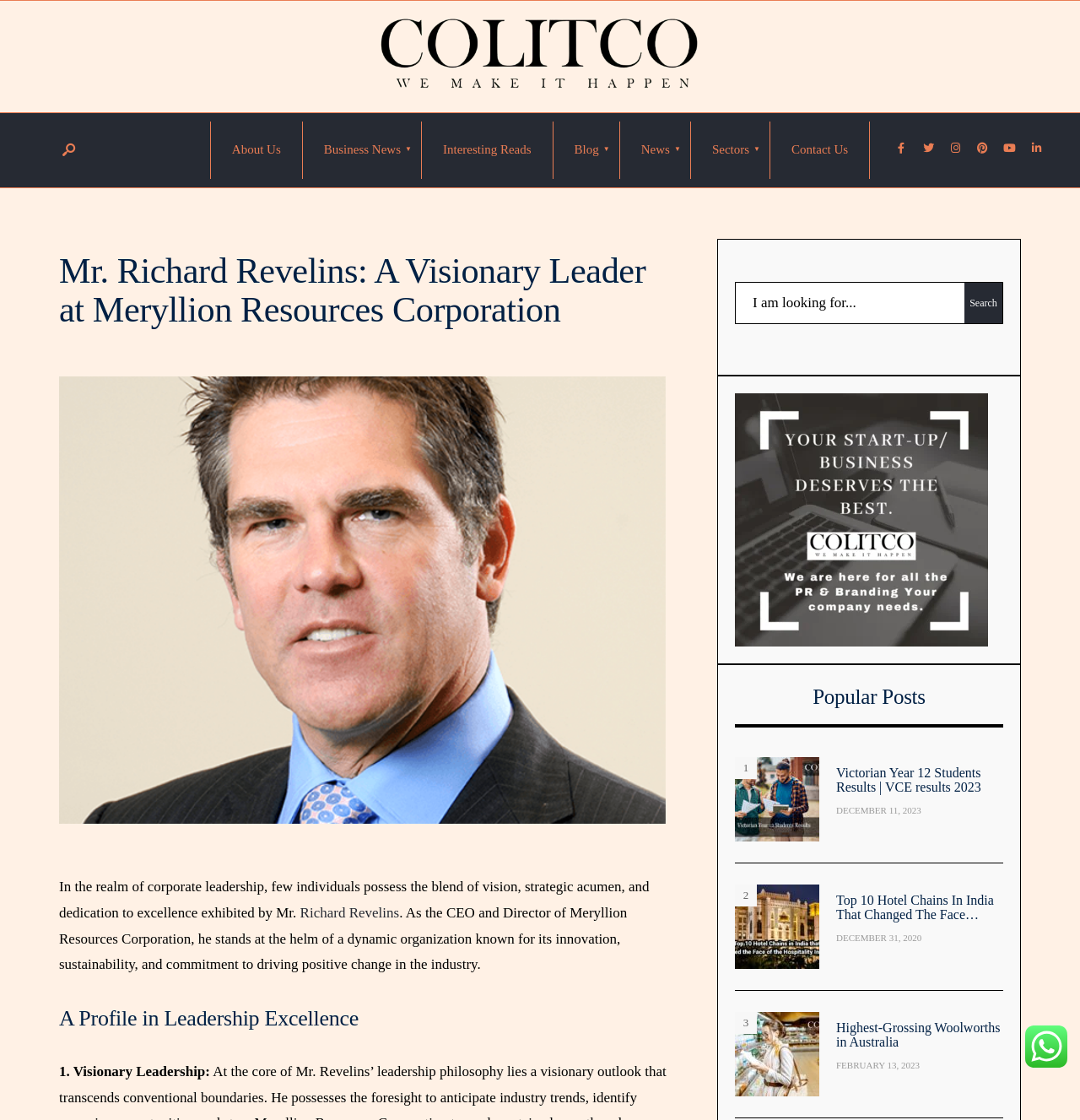Kindly determine the bounding box coordinates for the clickable area to achieve the given instruction: "Learn about autoimmune diseases".

None